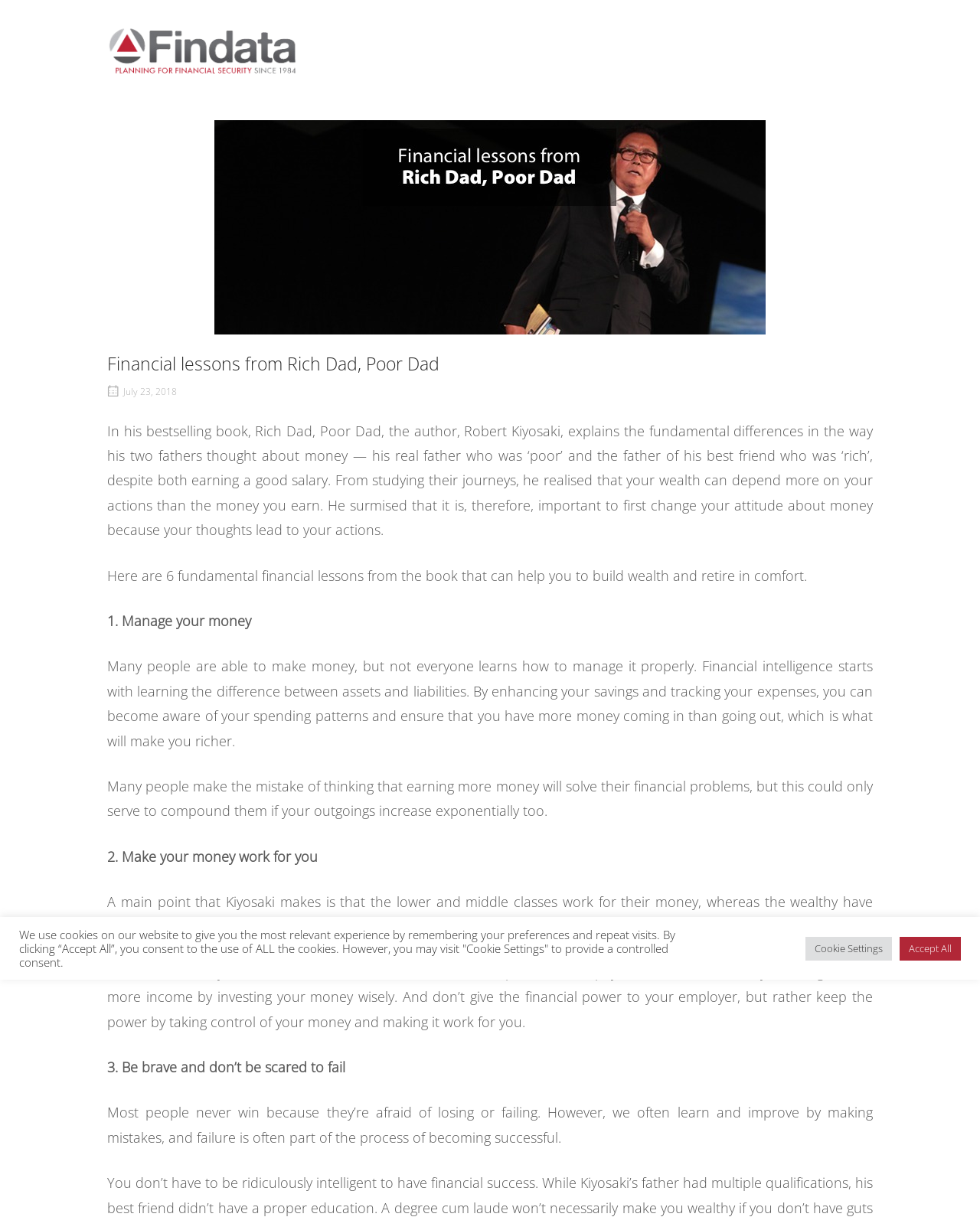Answer the following in one word or a short phrase: 
Who is the author of the book 'Rich Dad, Poor Dad'?

Robert Kiyosaki